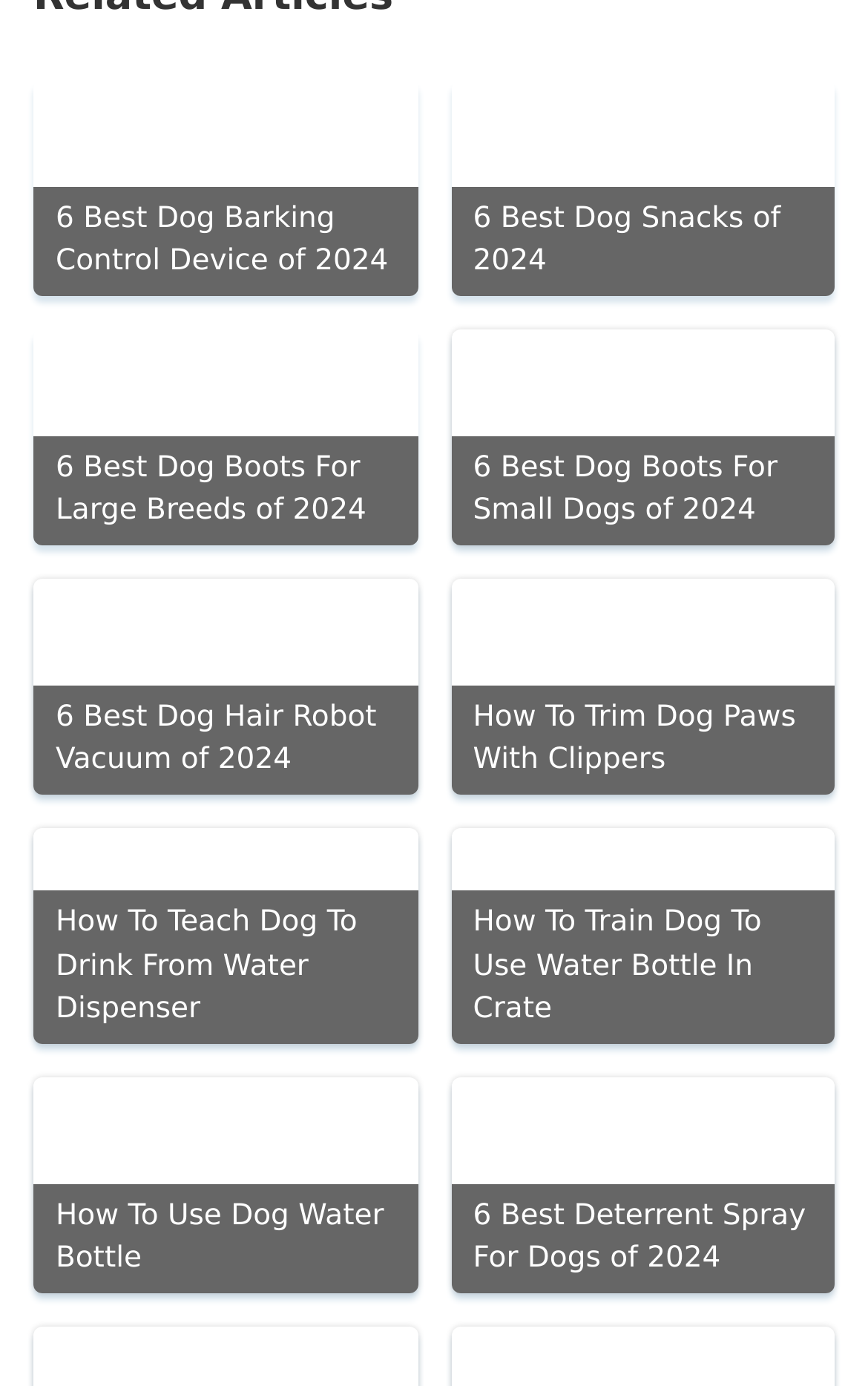Please locate the bounding box coordinates of the element that needs to be clicked to achieve the following instruction: "Explore the 6 Best Dog Boots For Large Breeds of 2024". The coordinates should be four float numbers between 0 and 1, i.e., [left, top, right, bottom].

[0.038, 0.237, 0.481, 0.393]